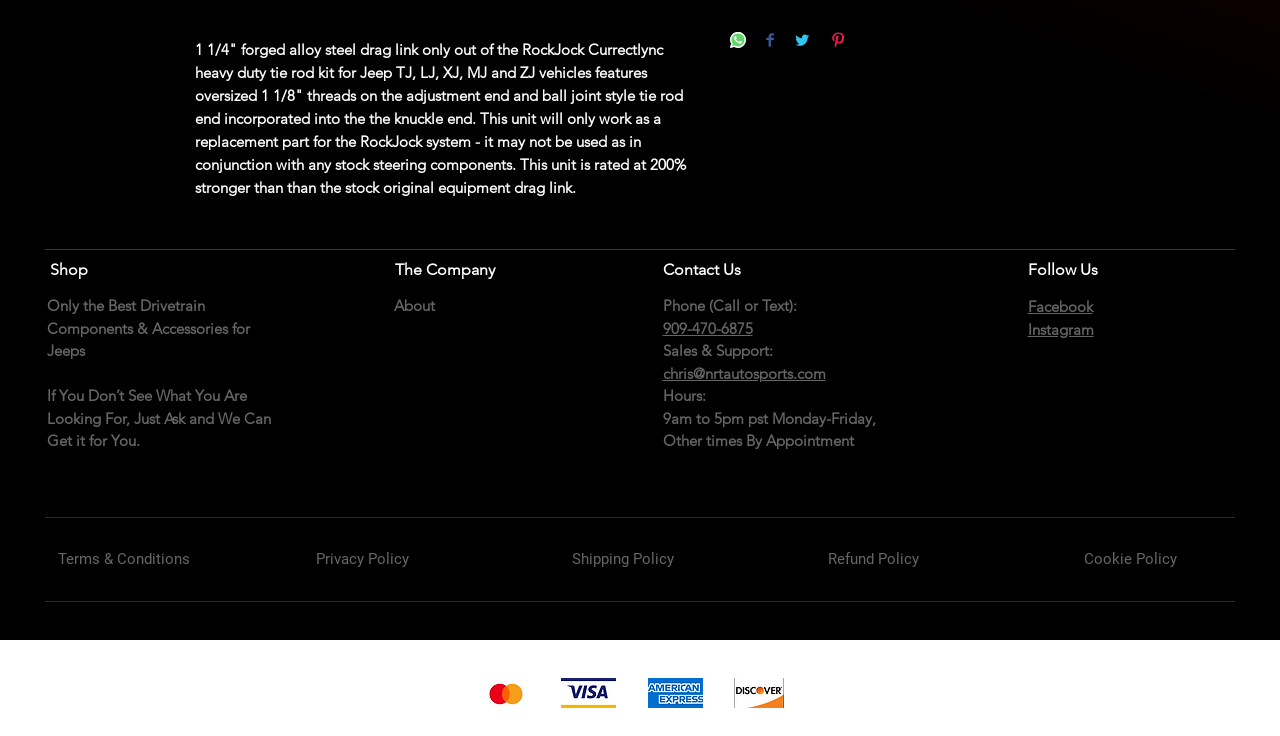Given the element description "Privacy Policy", identify the bounding box of the corresponding UI element.

[0.247, 0.746, 0.32, 0.772]